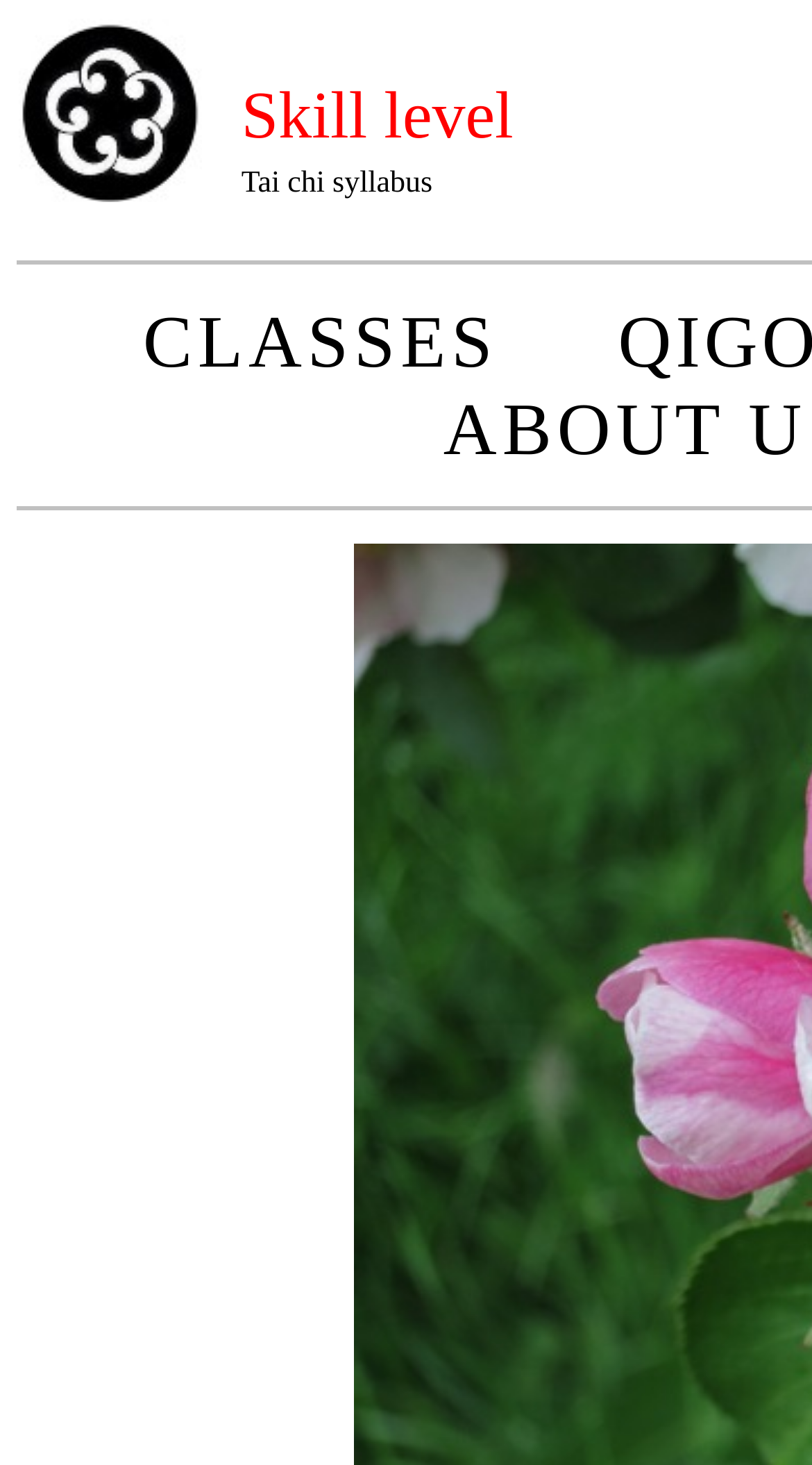Please give a concise answer to this question using a single word or phrase: 
What is the significance of the image on this webpage?

To represent Tai Chi